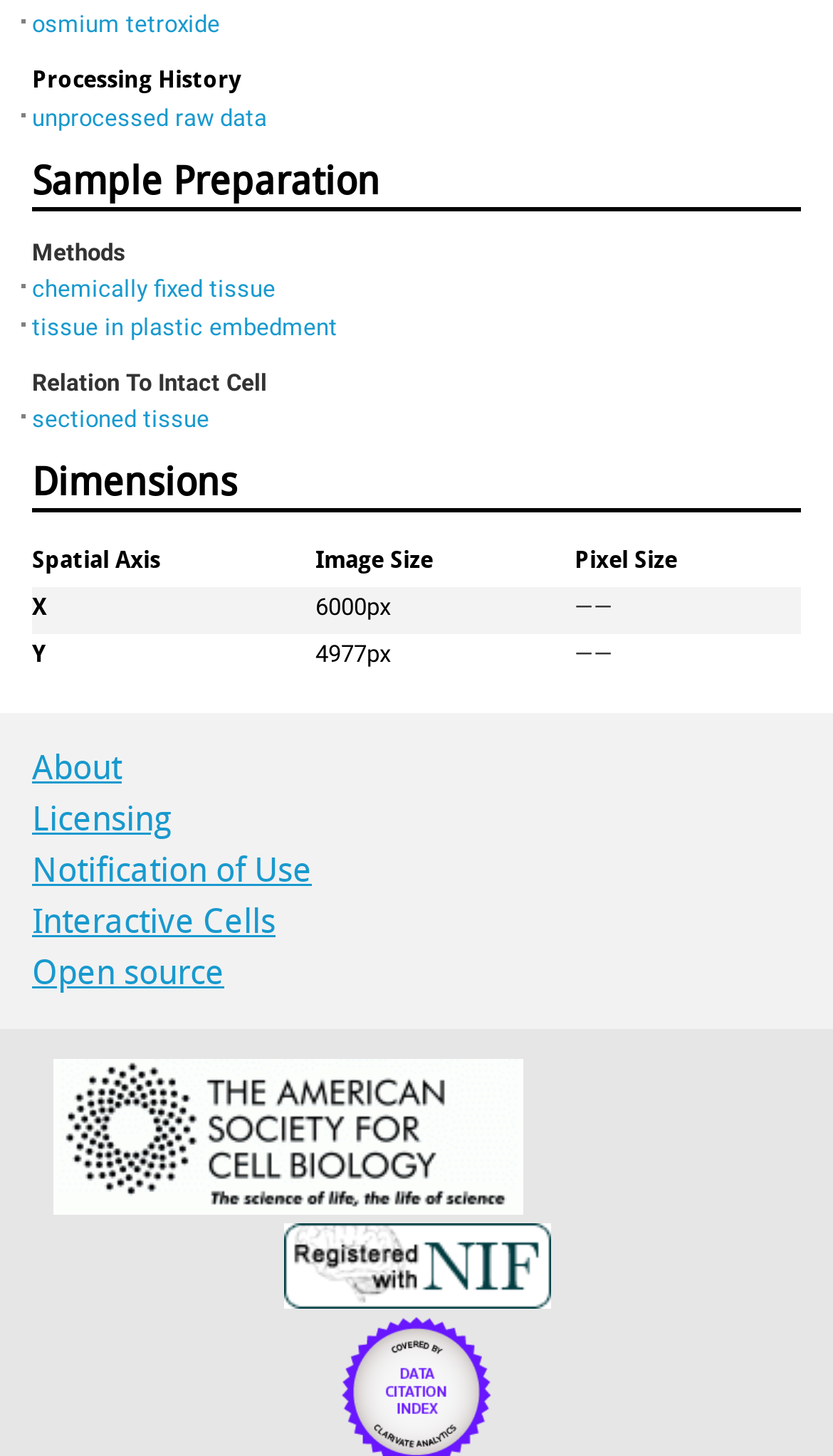What is the relation to intact cell?
Based on the screenshot, answer the question with a single word or phrase.

sectioned tissue